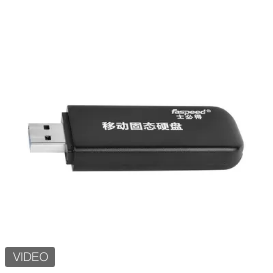Offer an in-depth caption for the image.

The image features a sleek, portable USB SSD labeled as the "High Speed 64GB External USB SSD Metal External Hard Drive," which offers a convenient solution for users needing additional storage. The device showcases a modern design, characterized by its compact black casing with bold white lettering, making it both visually appealing and easy to identify. As a high-speed external drive, it is particularly beneficial for quick data transfers, storage expansion, and backup purposes. This SSD is likely to be compatible with various operating systems, making it an ideal choice for users seeking efficiency and performance in data management.